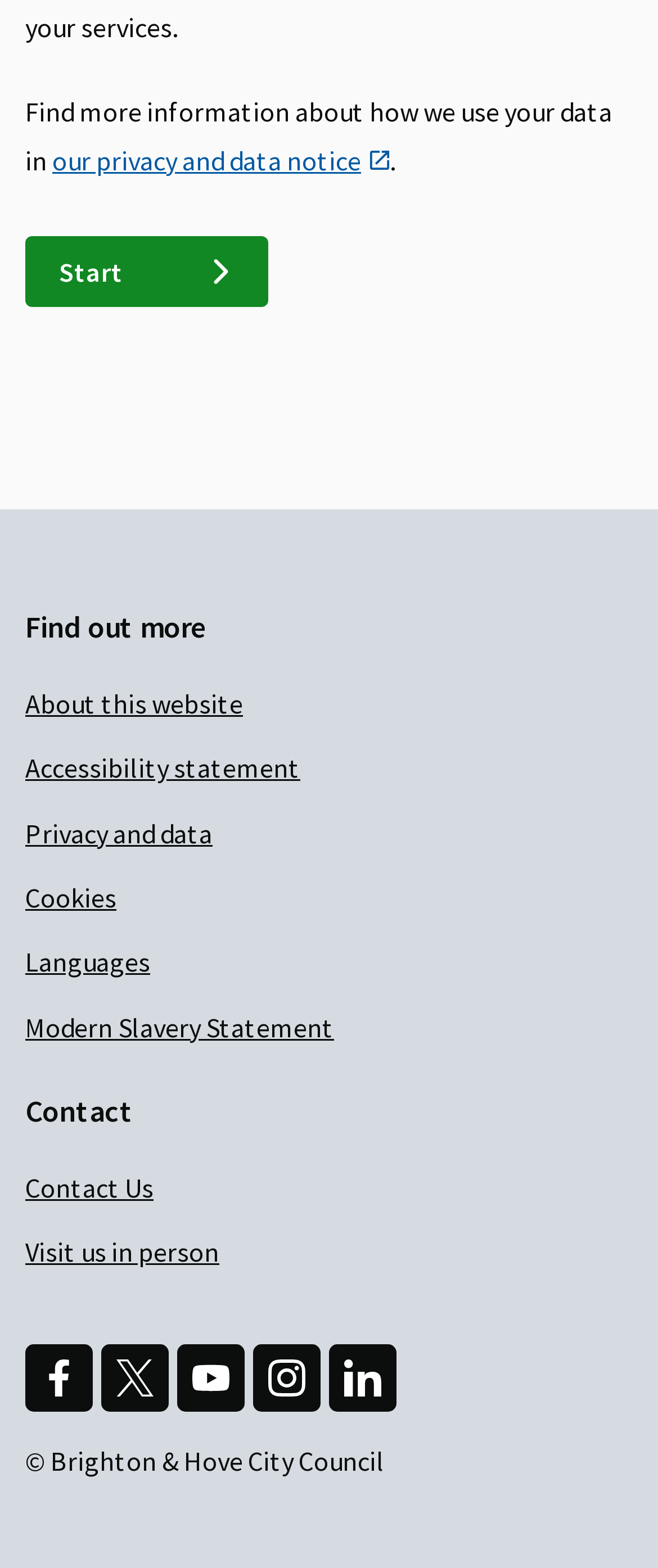Locate the bounding box coordinates of the item that should be clicked to fulfill the instruction: "Learn about privacy and data".

[0.038, 0.516, 0.885, 0.546]